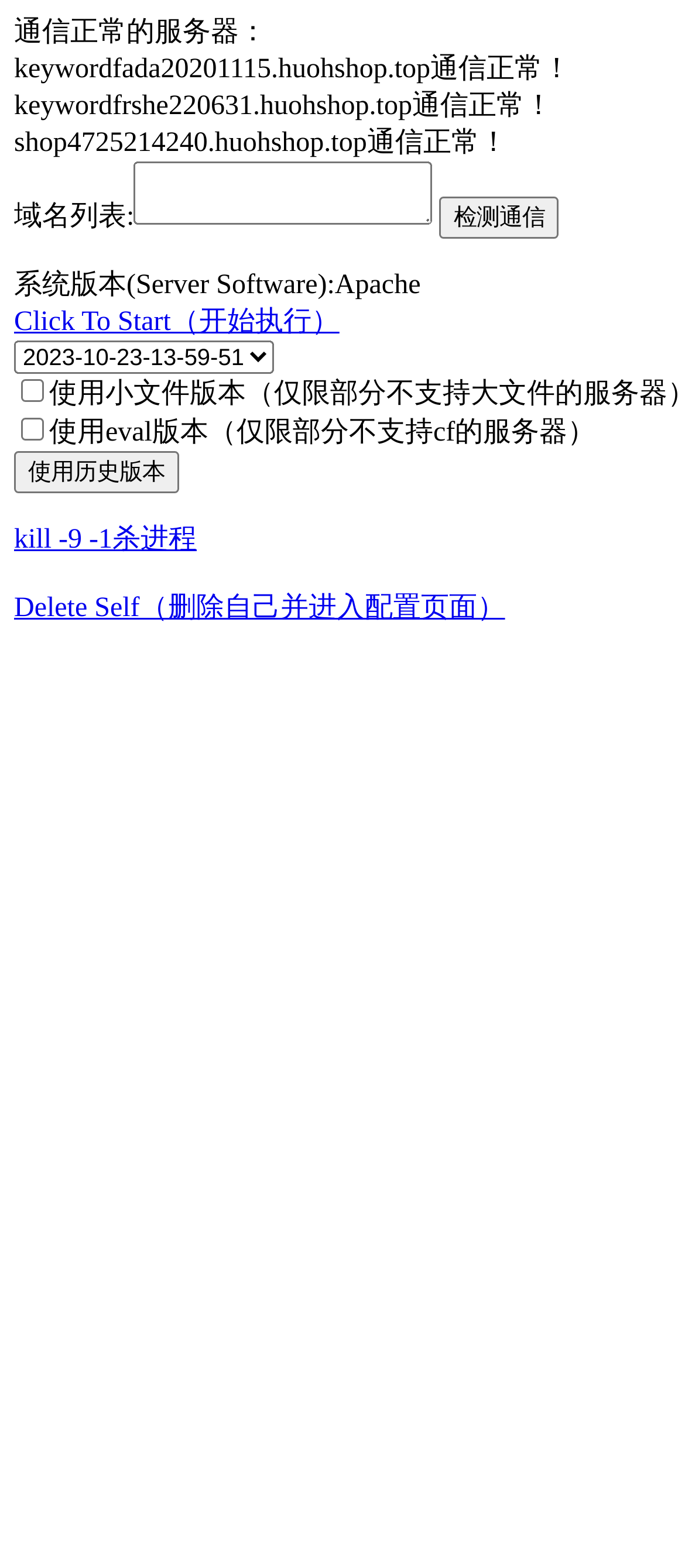Pinpoint the bounding box coordinates of the clickable element to carry out the following instruction: "Click to start."

[0.021, 0.196, 0.496, 0.215]